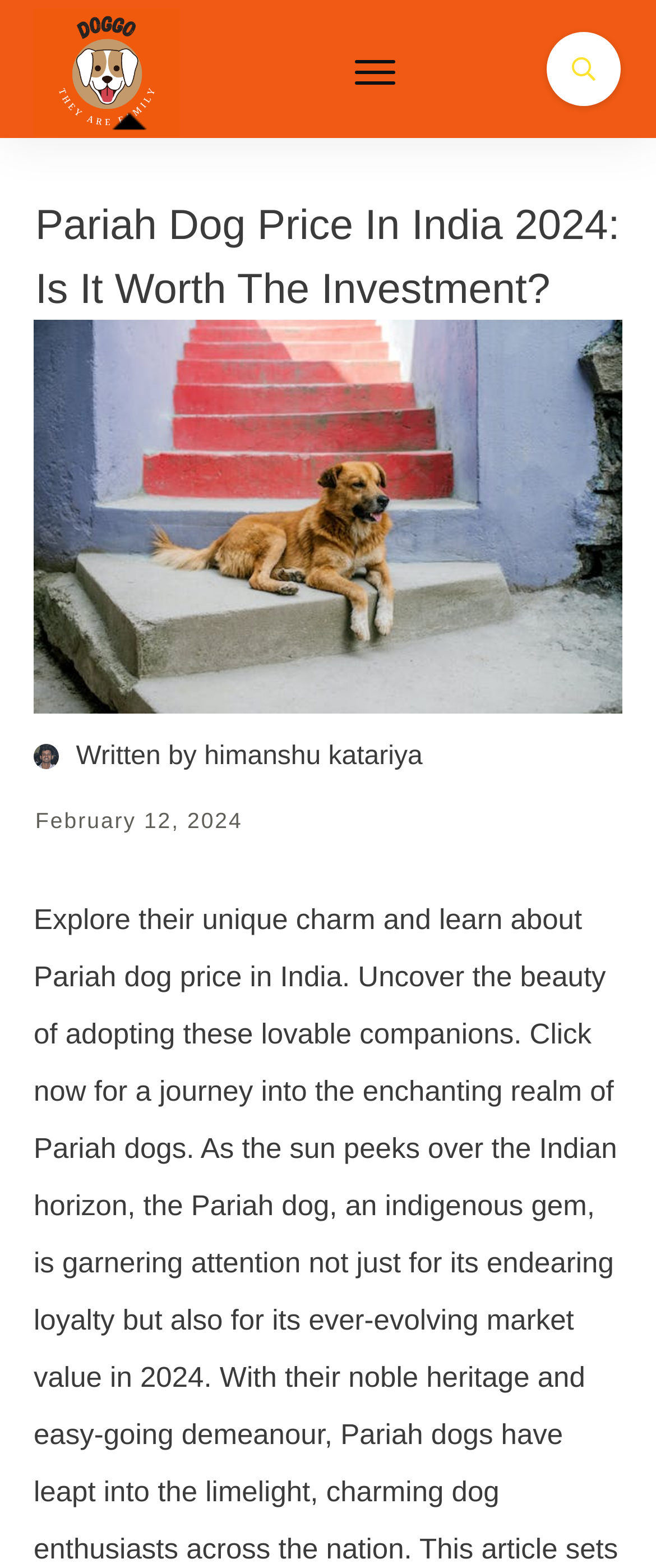Identify and provide the title of the webpage.

Pariah Dog Price In India 2024: Is It Worth The Investment?